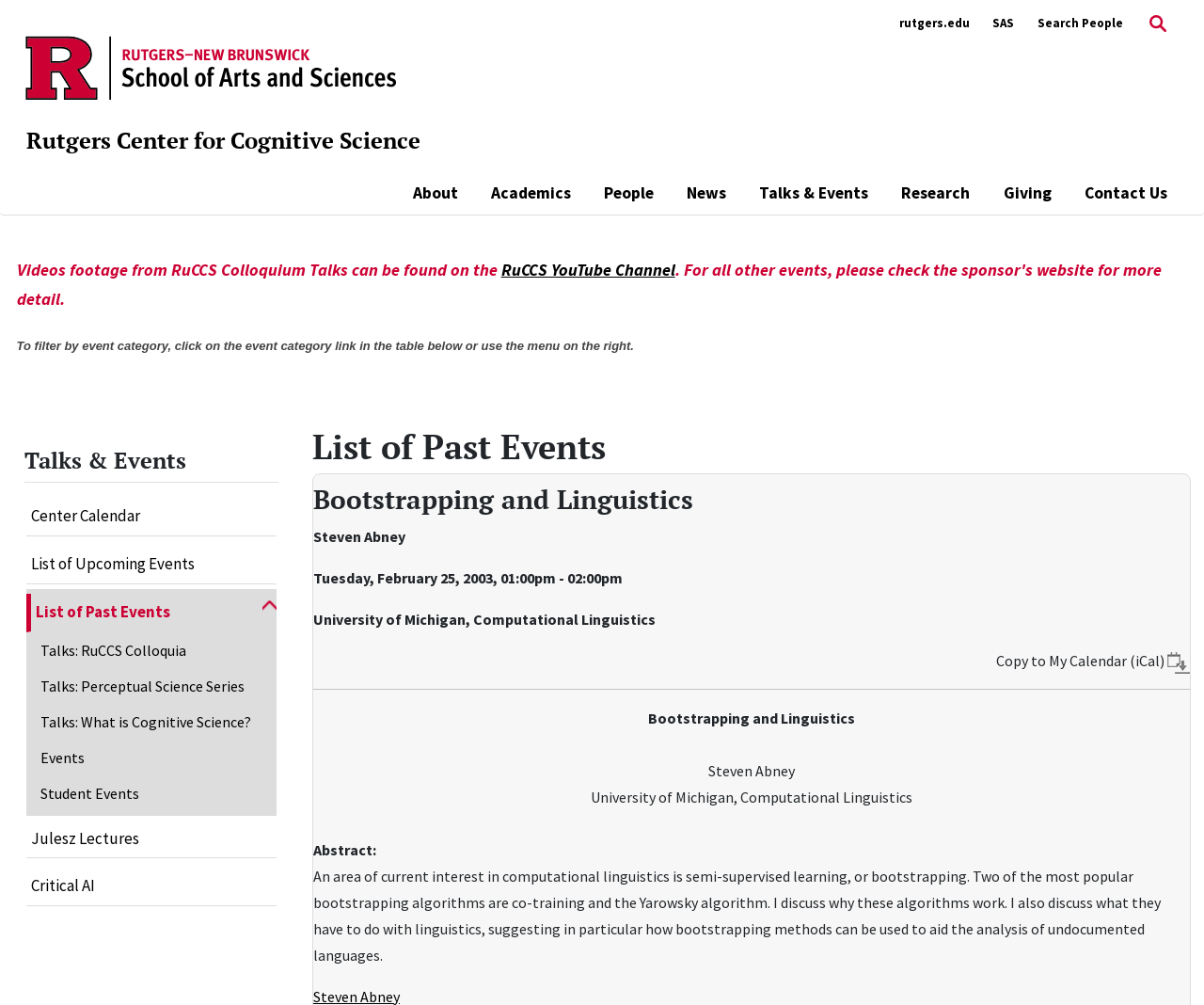Locate the bounding box coordinates of the area you need to click to fulfill this instruction: 'Visit the RuCCS YouTube Channel'. The coordinates must be in the form of four float numbers ranging from 0 to 1: [left, top, right, bottom].

[0.416, 0.257, 0.561, 0.279]